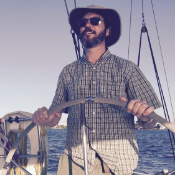Please provide a one-word or short phrase answer to the question:
What is the mood evoked by the setting?

Sense of adventure and freedom